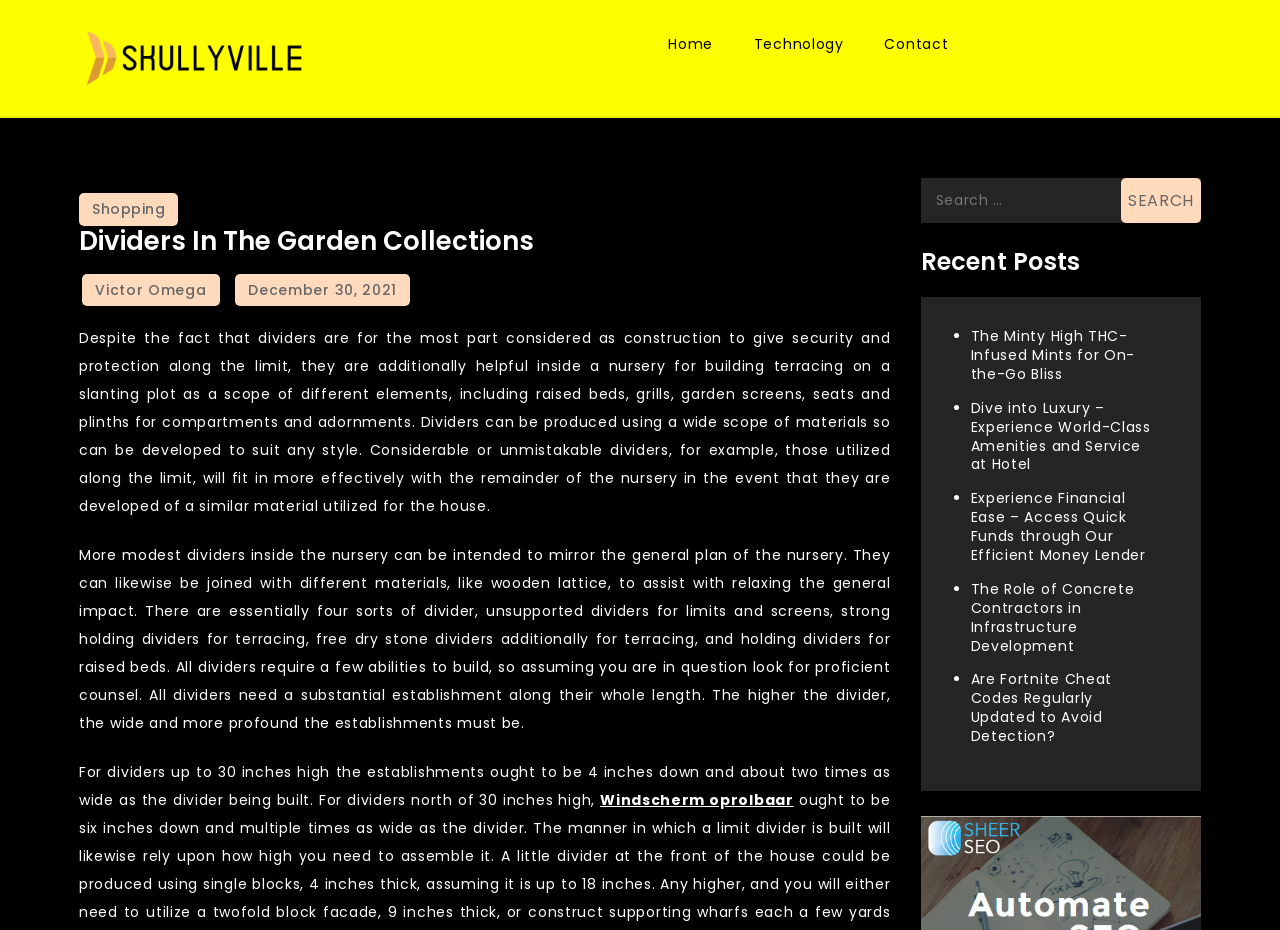What is the purpose of dividers in a garden?
Answer the question in a detailed and comprehensive manner.

According to the webpage, dividers are not only used for security and protection along the limit, but also for building terracing on a sloping plot, raised beds, grills, garden screens, seats, and plinths for compartments and decorations.